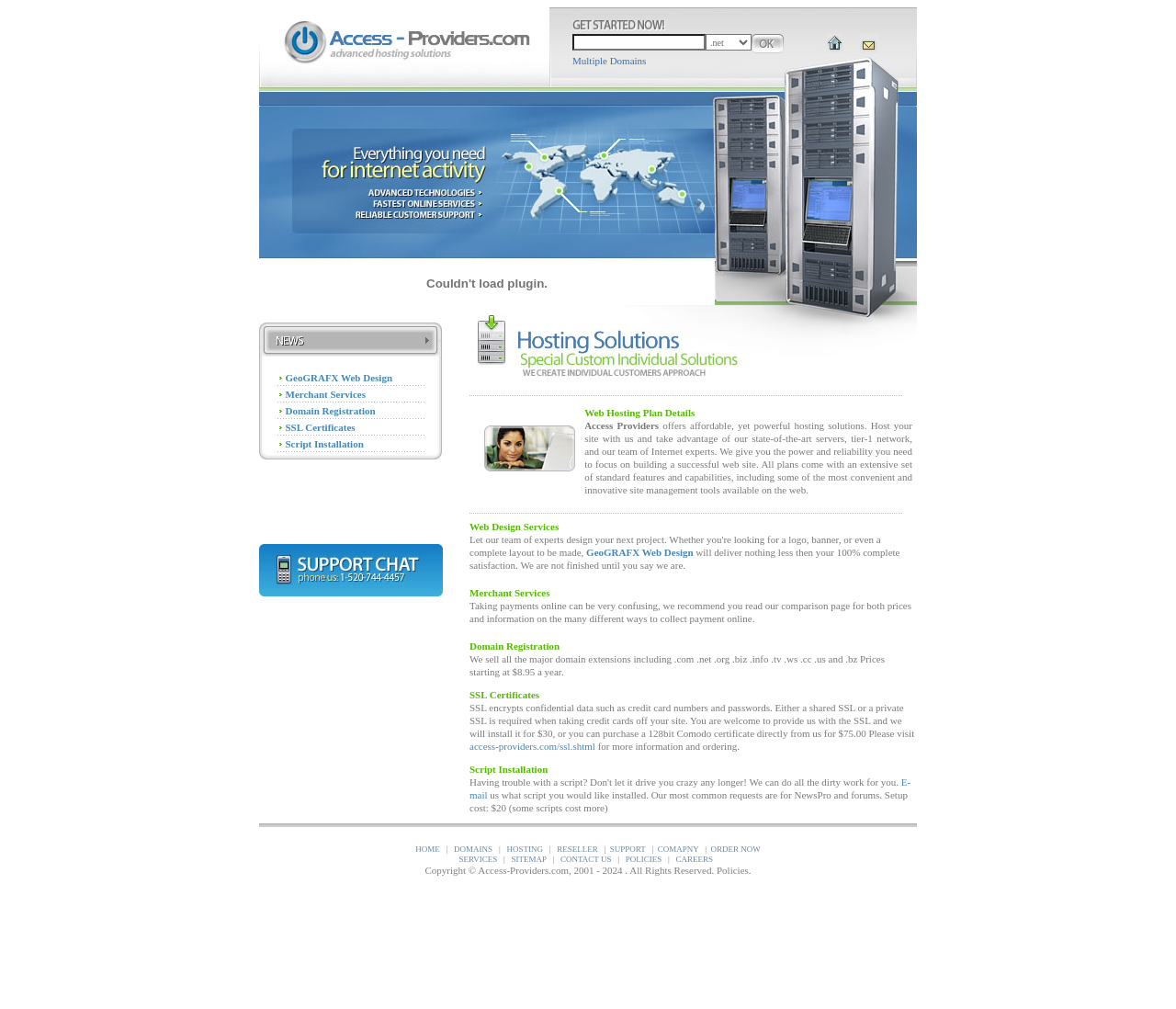Identify the bounding box coordinates of the element to click to follow this instruction: 'click the home link'. Ensure the coordinates are four float values between 0 and 1, provided as [left, top, right, bottom].

[0.702, 0.04, 0.717, 0.056]